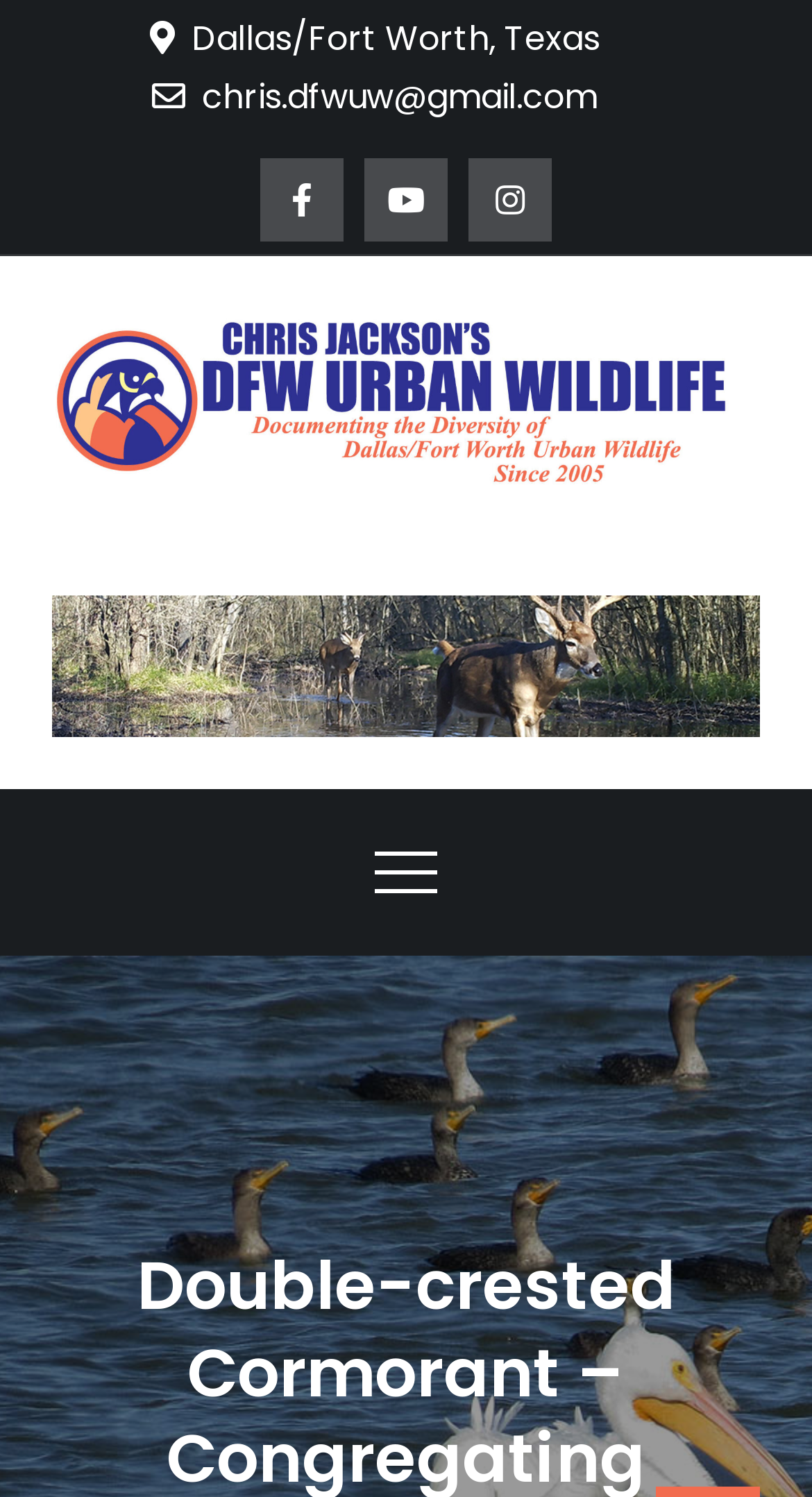Look at the image and write a detailed answer to the question: 
What is the location of the wildlife observation?

I found the location by looking at the StaticText element with the content 'Dallas/Fort Worth, Texas' at the top of the webpage.